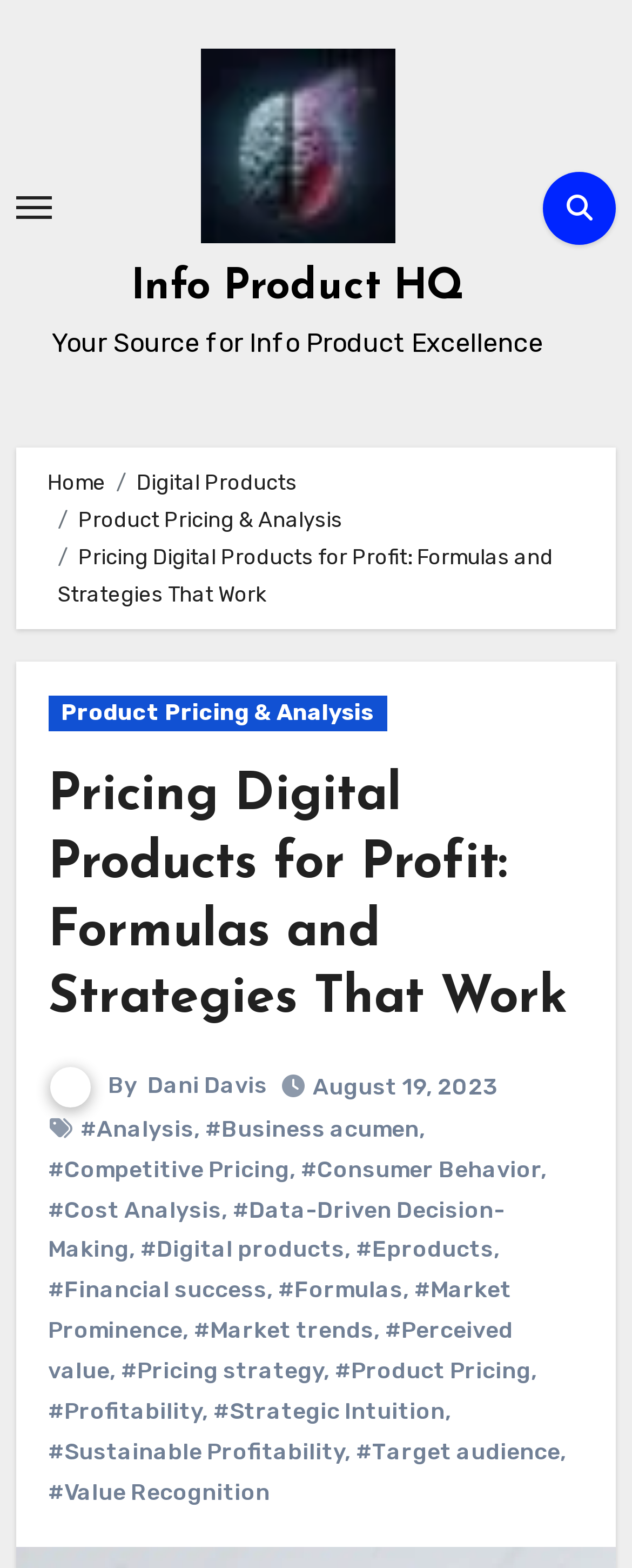Provide a one-word or short-phrase answer to the question:
What is the breadcrumb navigation path?

Home > Digital Products > Product Pricing & Analysis